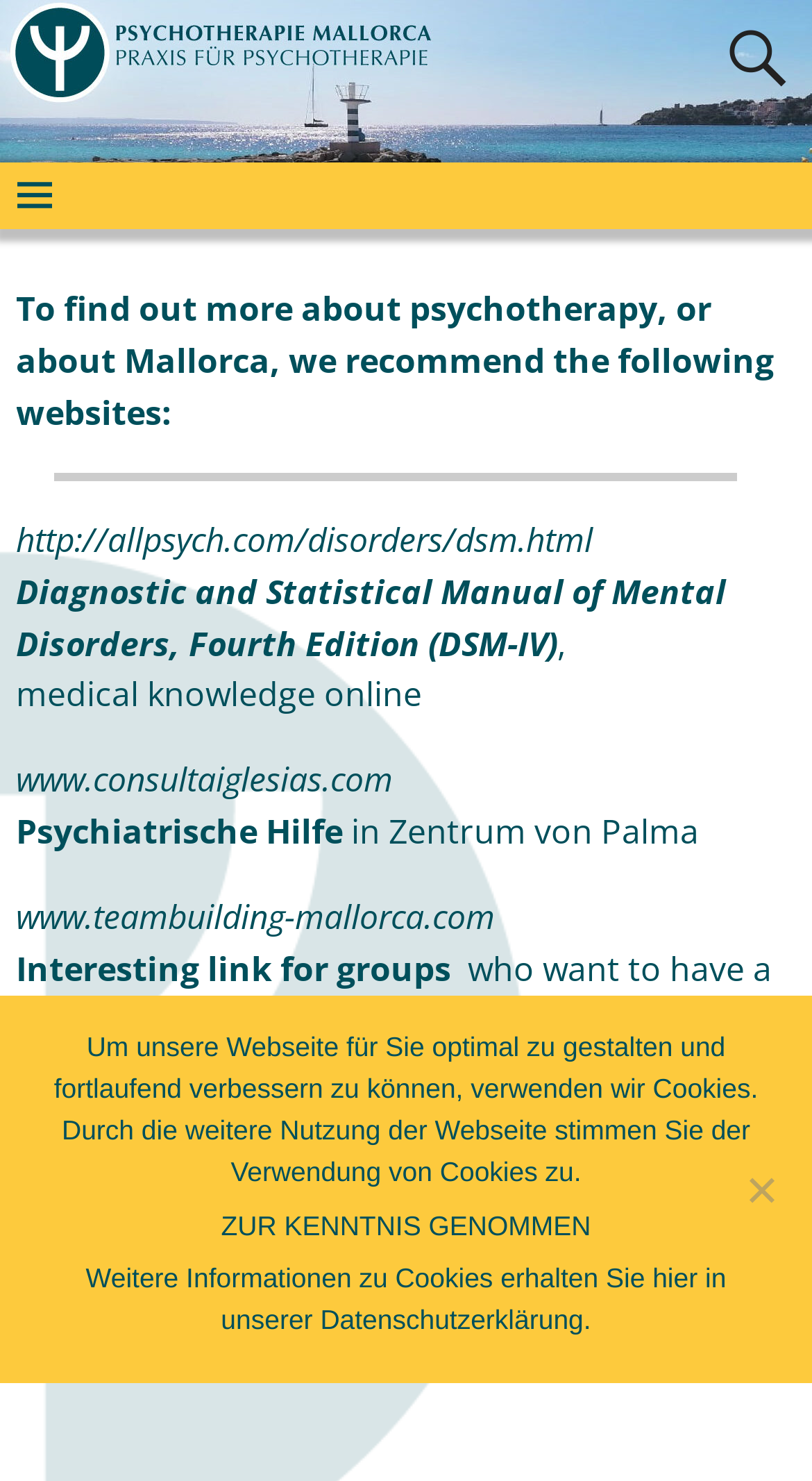Determine the bounding box coordinates of the section to be clicked to follow the instruction: "search". The coordinates should be given as four float numbers between 0 and 1, formatted as [left, top, right, bottom].

[0.882, 0.007, 0.974, 0.07]